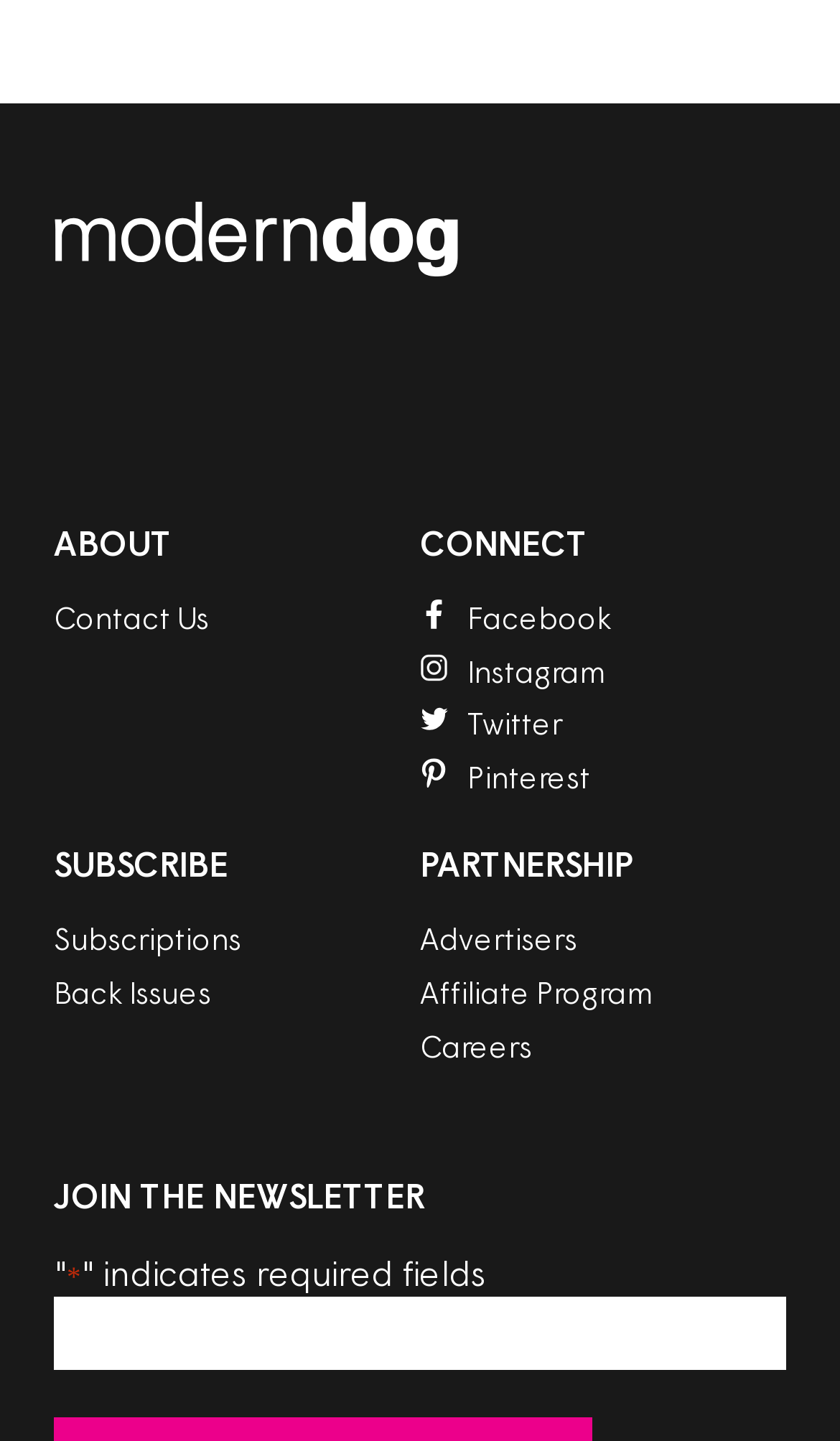Specify the bounding box coordinates for the region that must be clicked to perform the given instruction: "Follow on Facebook".

[0.556, 0.415, 0.728, 0.441]